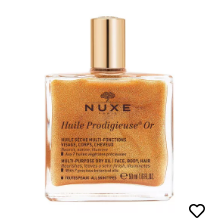What is the material of the bottle?
Using the picture, provide a one-word or short phrase answer.

Glass